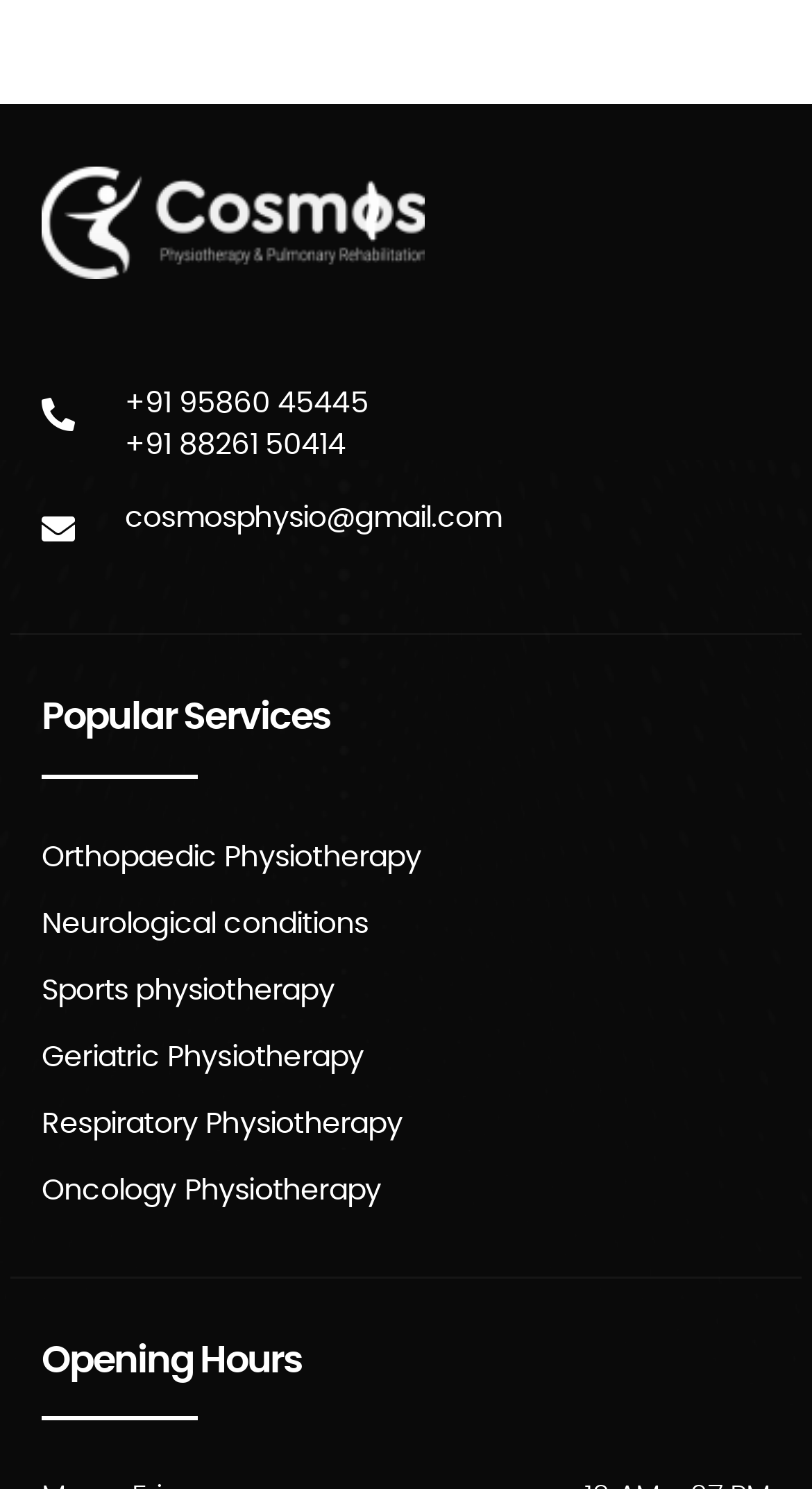Locate the bounding box coordinates of the clickable element to fulfill the following instruction: "Send an email". Provide the coordinates as four float numbers between 0 and 1 in the format [left, top, right, bottom].

[0.154, 0.334, 0.949, 0.362]